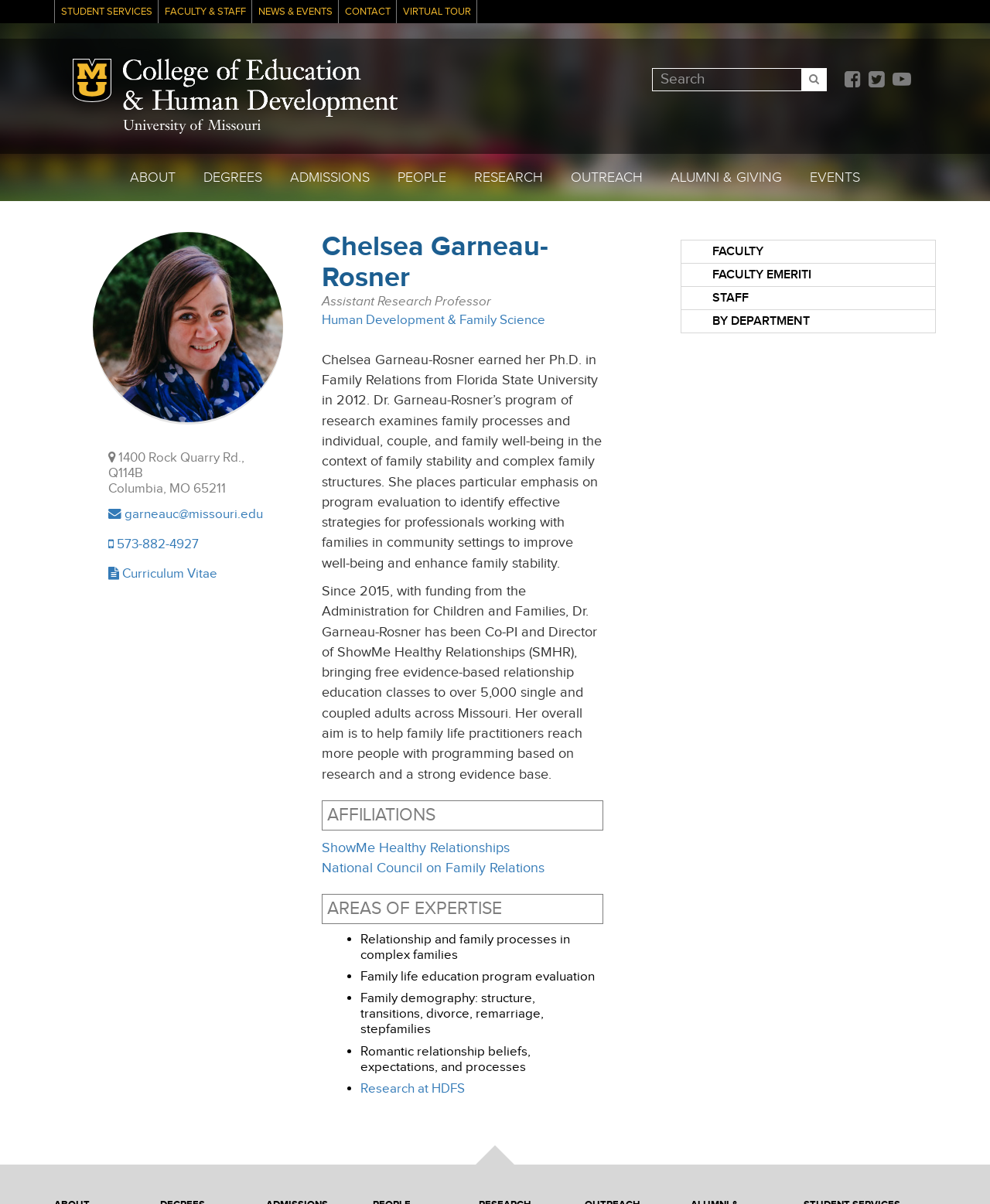Give a concise answer of one word or phrase to the question: 
What is one of Dr. Garneau-Rosner's areas of expertise?

Relationship and family processes in complex families